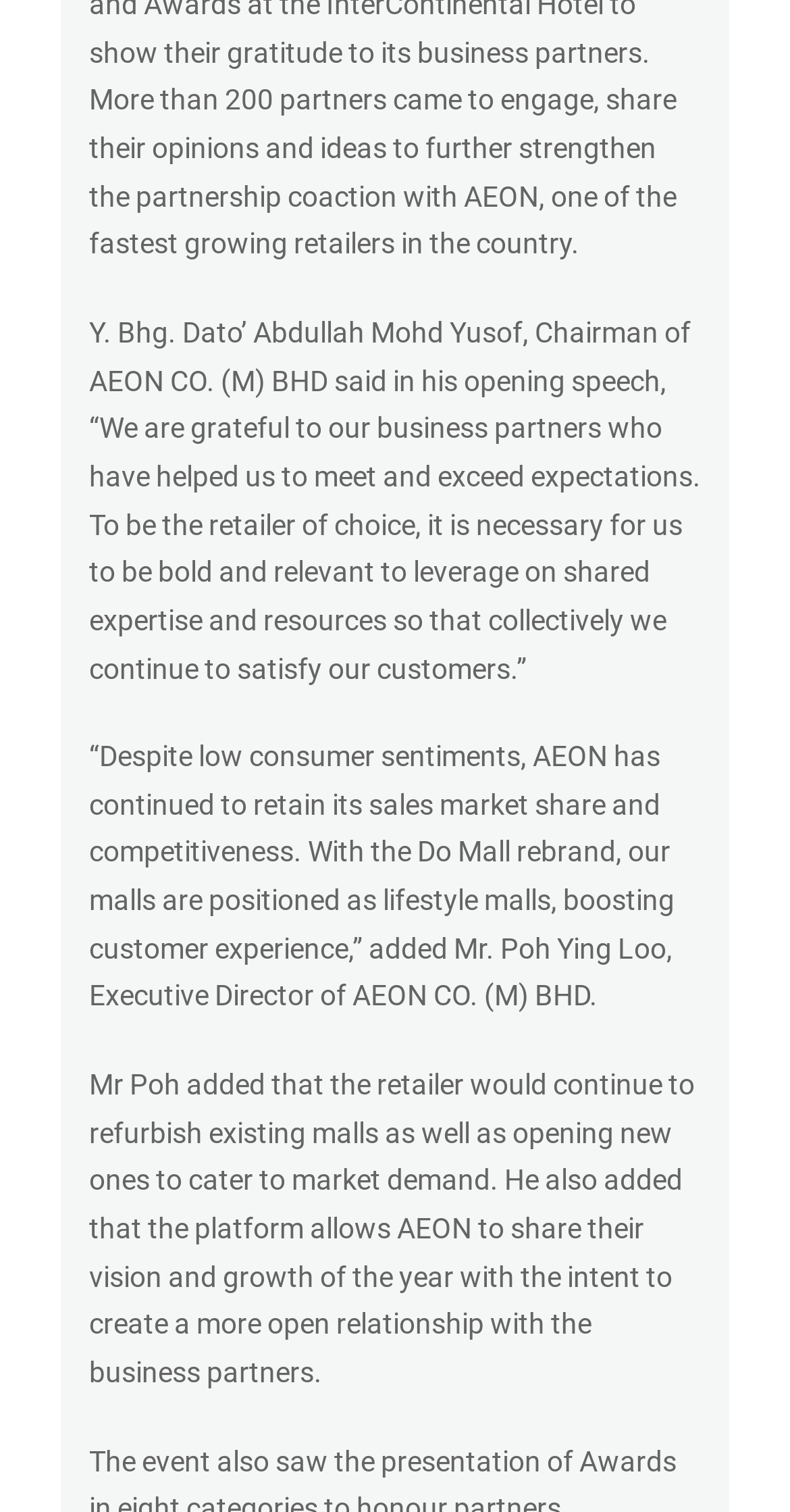For the element described, predict the bounding box coordinates as (top-left x, top-left y, bottom-right x, bottom-right y). All values should be between 0 and 1. Element description: aria-label="Toggle mobile menu"

None